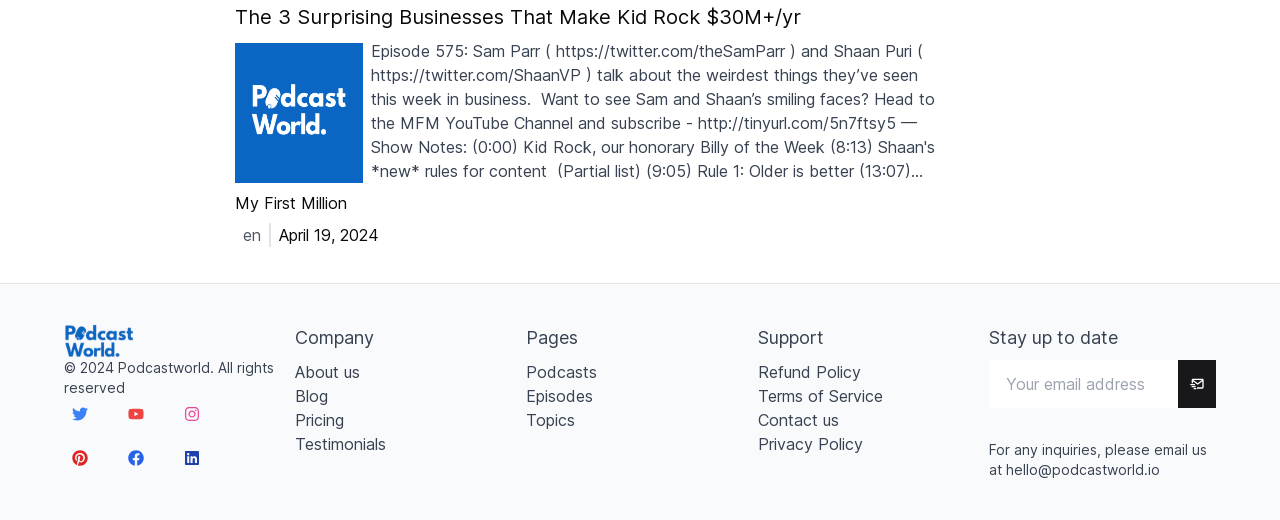What is the name of the podcast platform?
Please provide a single word or phrase as your answer based on the image.

Podcastworld